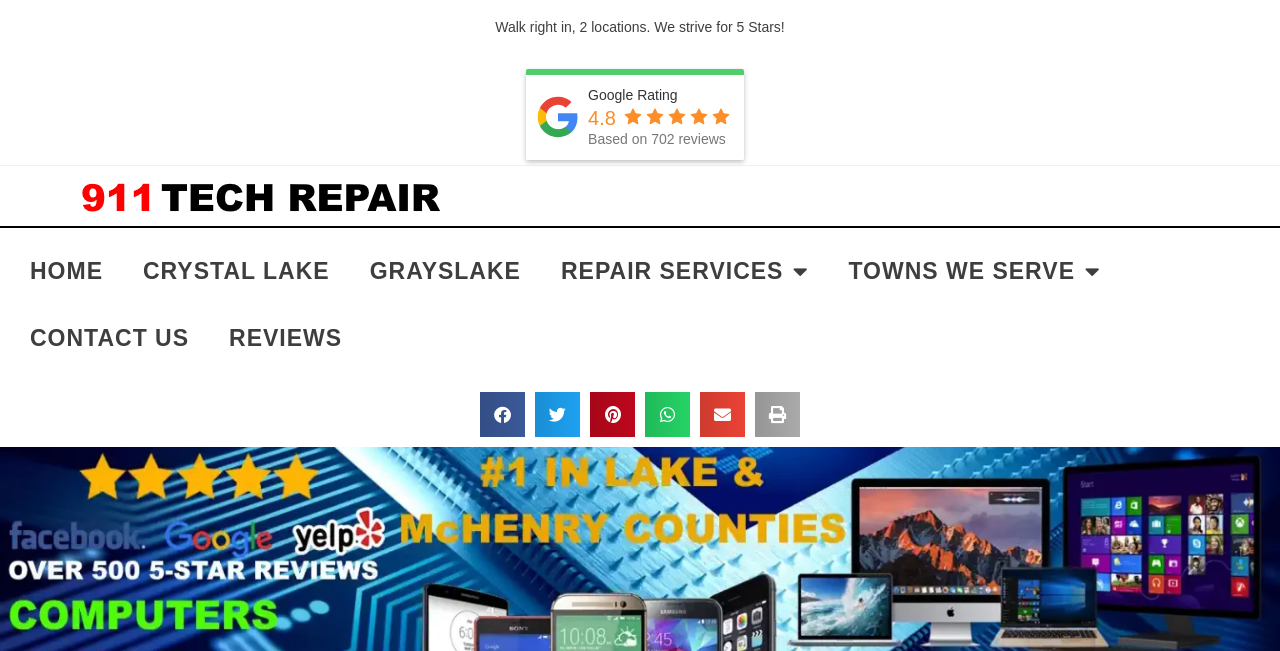Pinpoint the bounding box coordinates of the clickable element needed to complete the instruction: "Click on the Share on facebook button". The coordinates should be provided as four float numbers between 0 and 1: [left, top, right, bottom].

[0.375, 0.602, 0.41, 0.671]